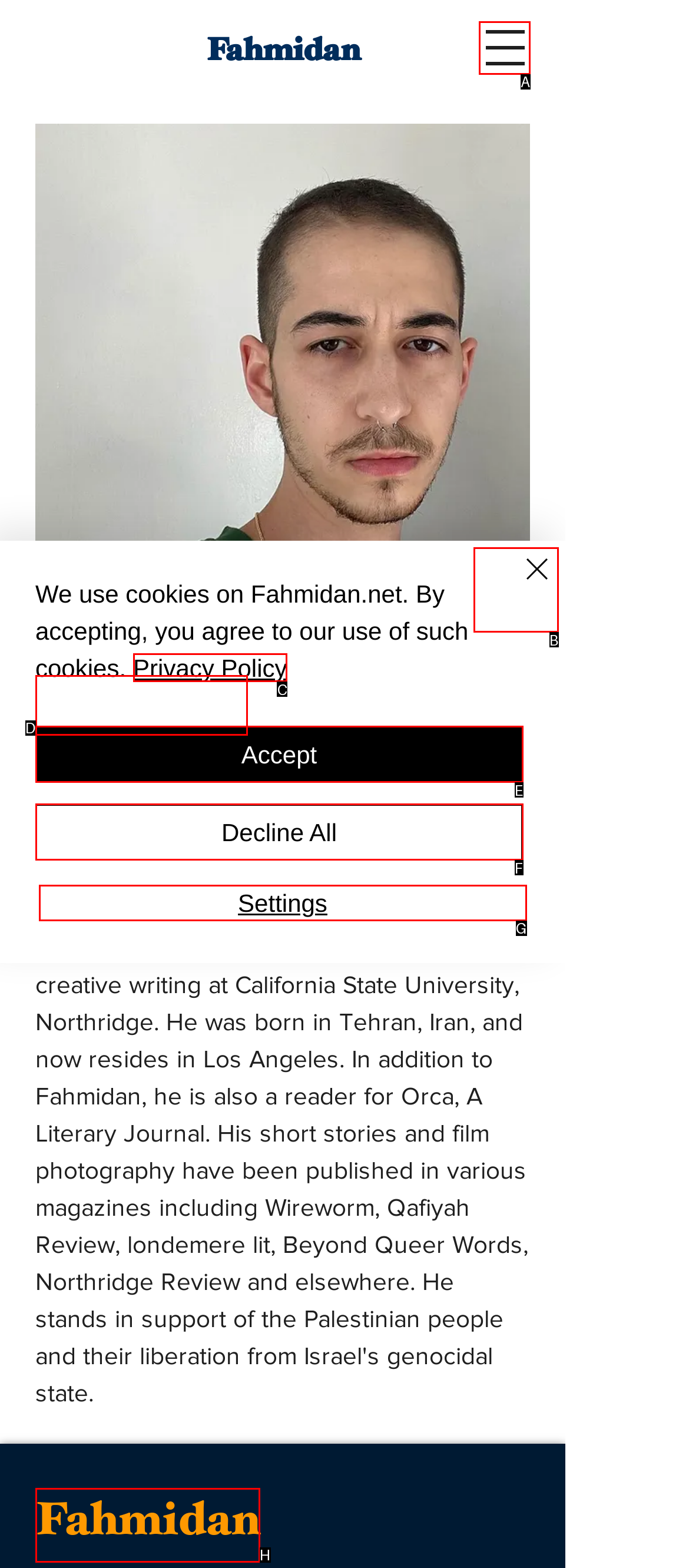Match the description to the correct option: Fahmidan
Provide the letter of the matching option directly.

H